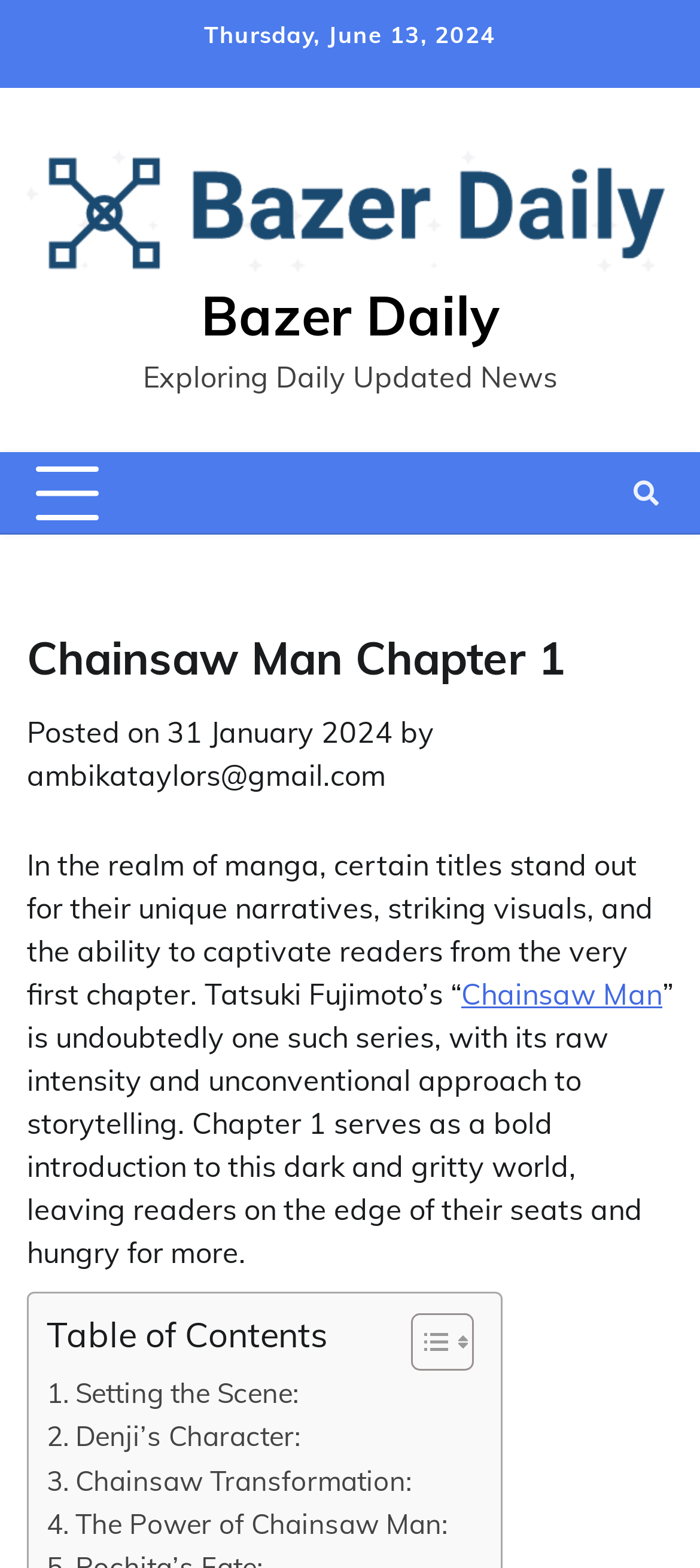Observe the image and answer the following question in detail: What is the purpose of the 'Table of Contents' section?

I inferred the purpose of the 'Table of Contents' section by looking at the links with titles such as 'Setting the Scene', 'Denji’s Character', etc. and assuming that they provide a summary of the chapter.